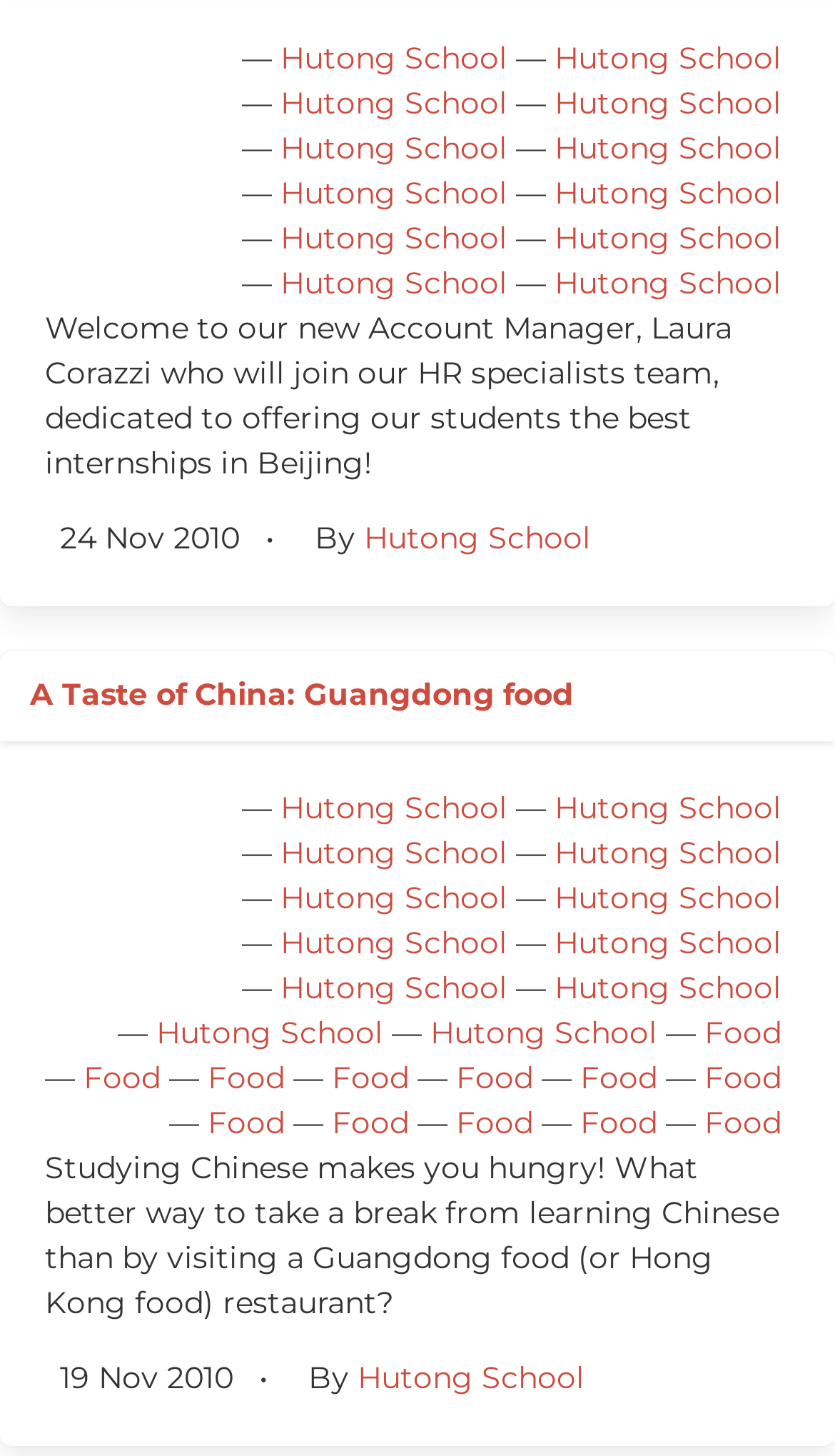What is the topic of the article 'A Taste of China: Guangdong food'?
Use the image to answer the question with a single word or phrase.

Food